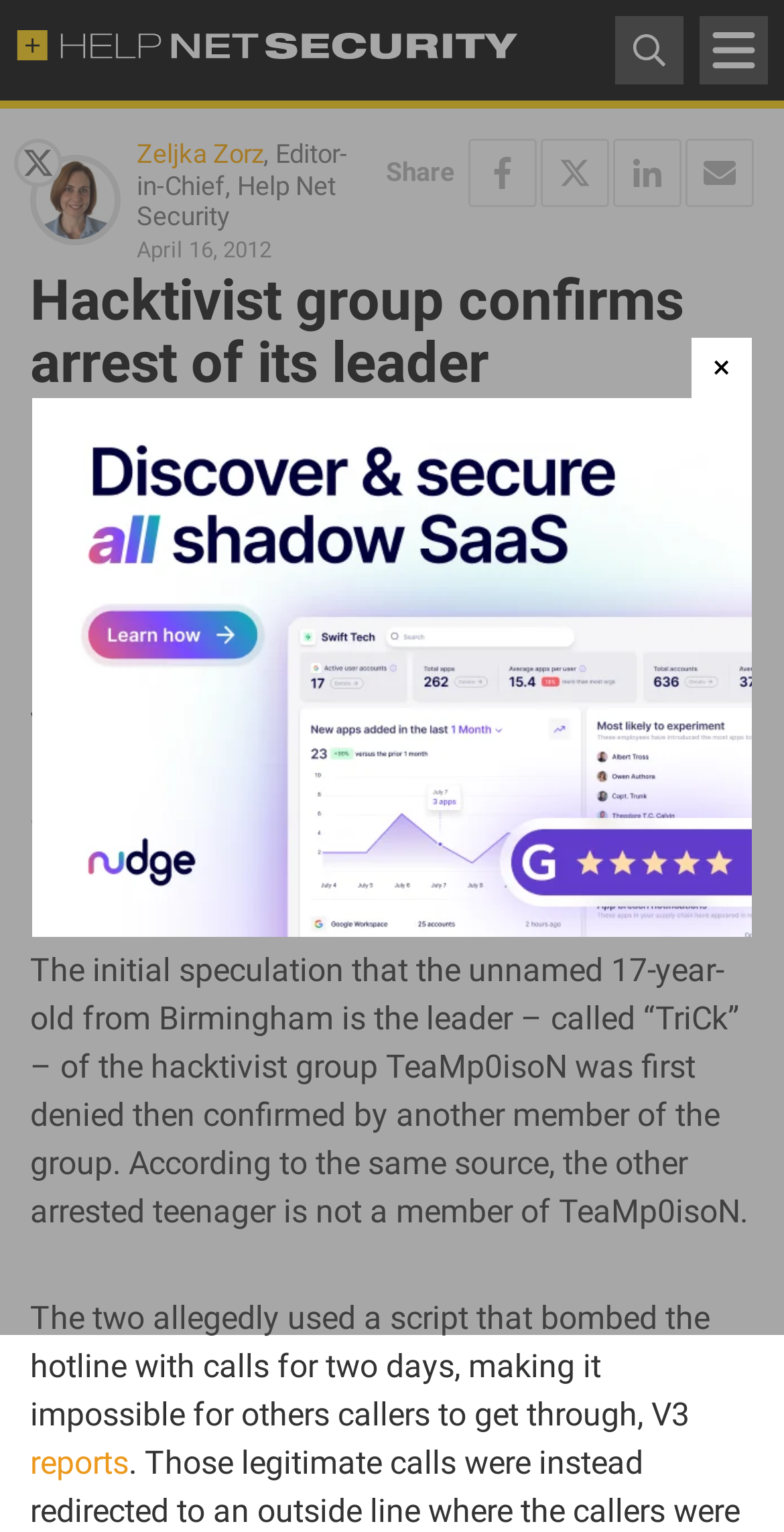Please locate the UI element described by "reports" and provide its bounding box coordinates.

[0.038, 0.942, 0.164, 0.967]